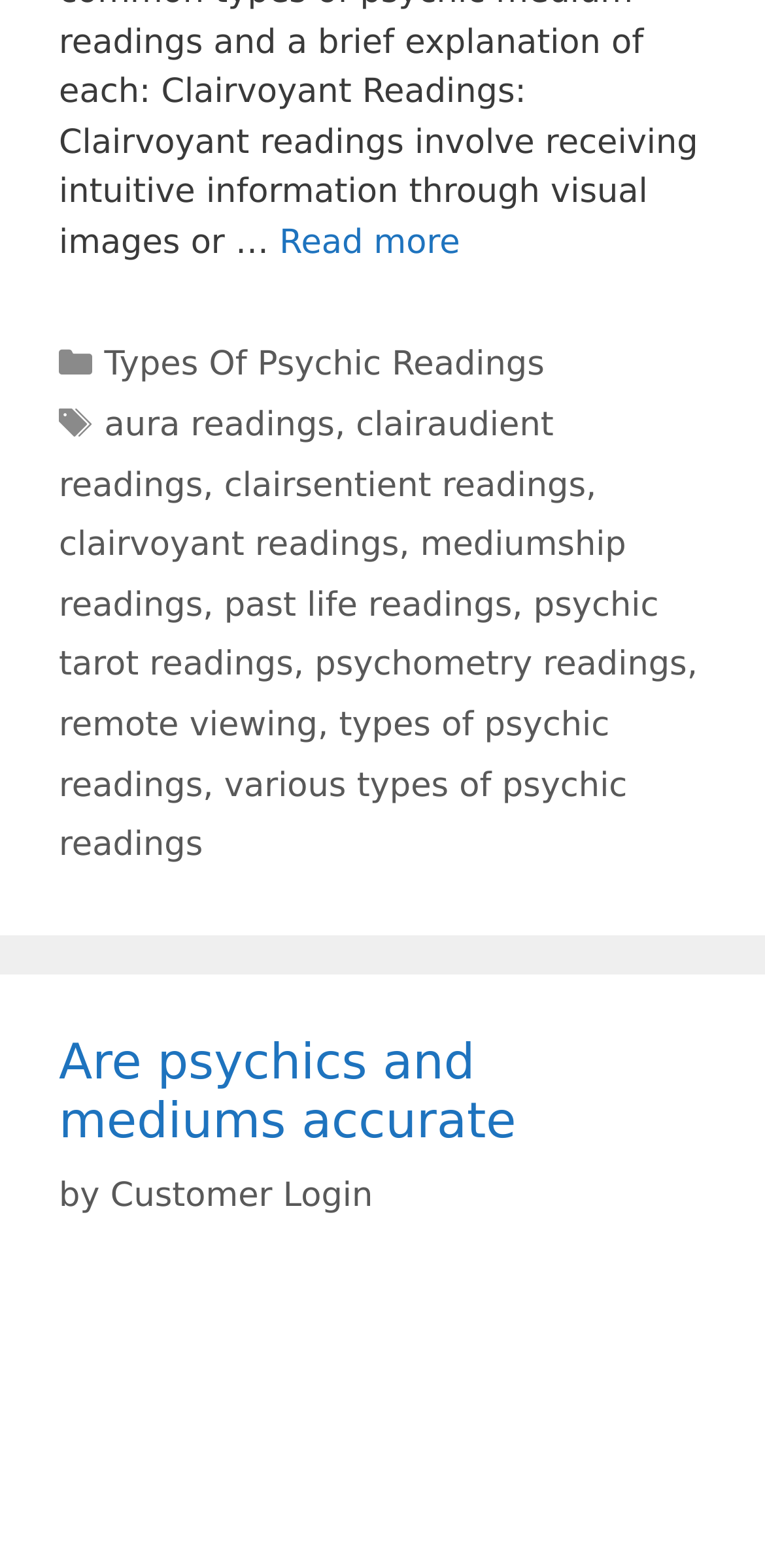Is this webpage providing information or services?
Please respond to the question with a detailed and well-explained answer.

The webpage appears to be providing information about various types of psychic and medium readings, rather than offering services or products for sale. The links and text on the page suggest an educational or informative purpose.